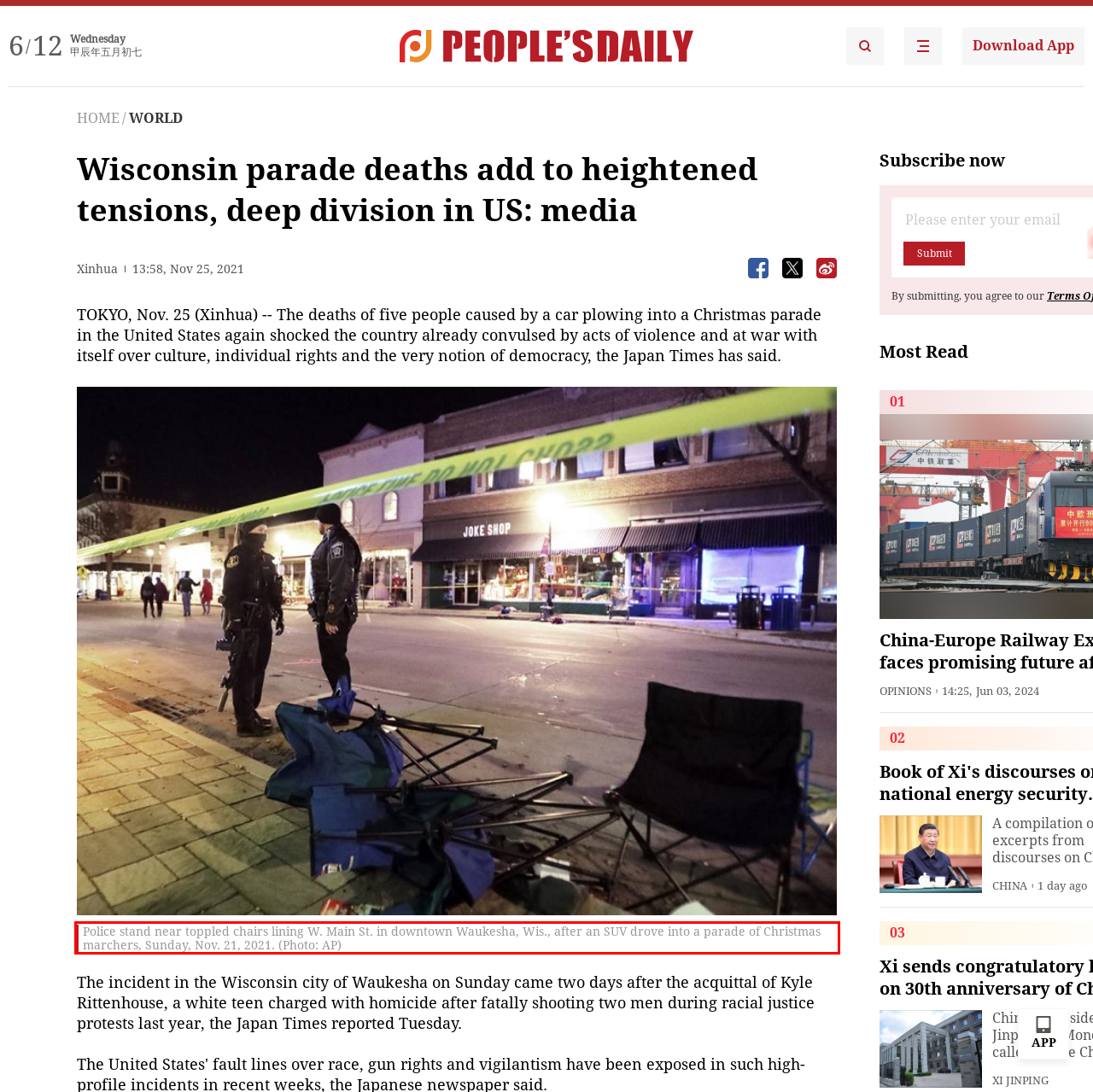In the given screenshot, locate the red bounding box and extract the text content from within it.

Police stand near toppled chairs lining W. Main St. in downtown Waukesha, Wis., after an SUV drove into a parade of Christmas marchers, Sunday, Nov. 21, 2021. (Photo: AP)